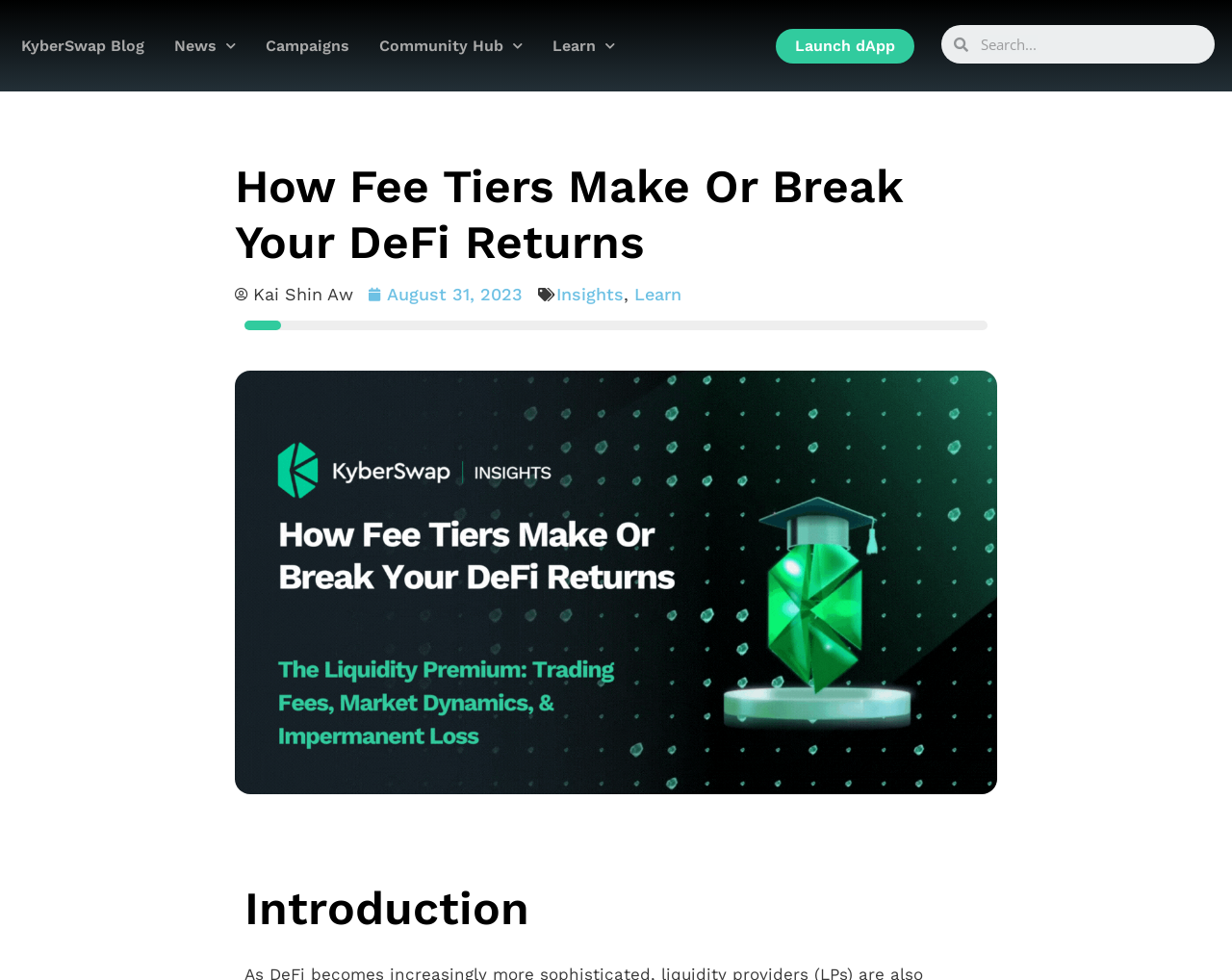Identify the bounding box for the described UI element: "Learn".

[0.515, 0.29, 0.553, 0.311]